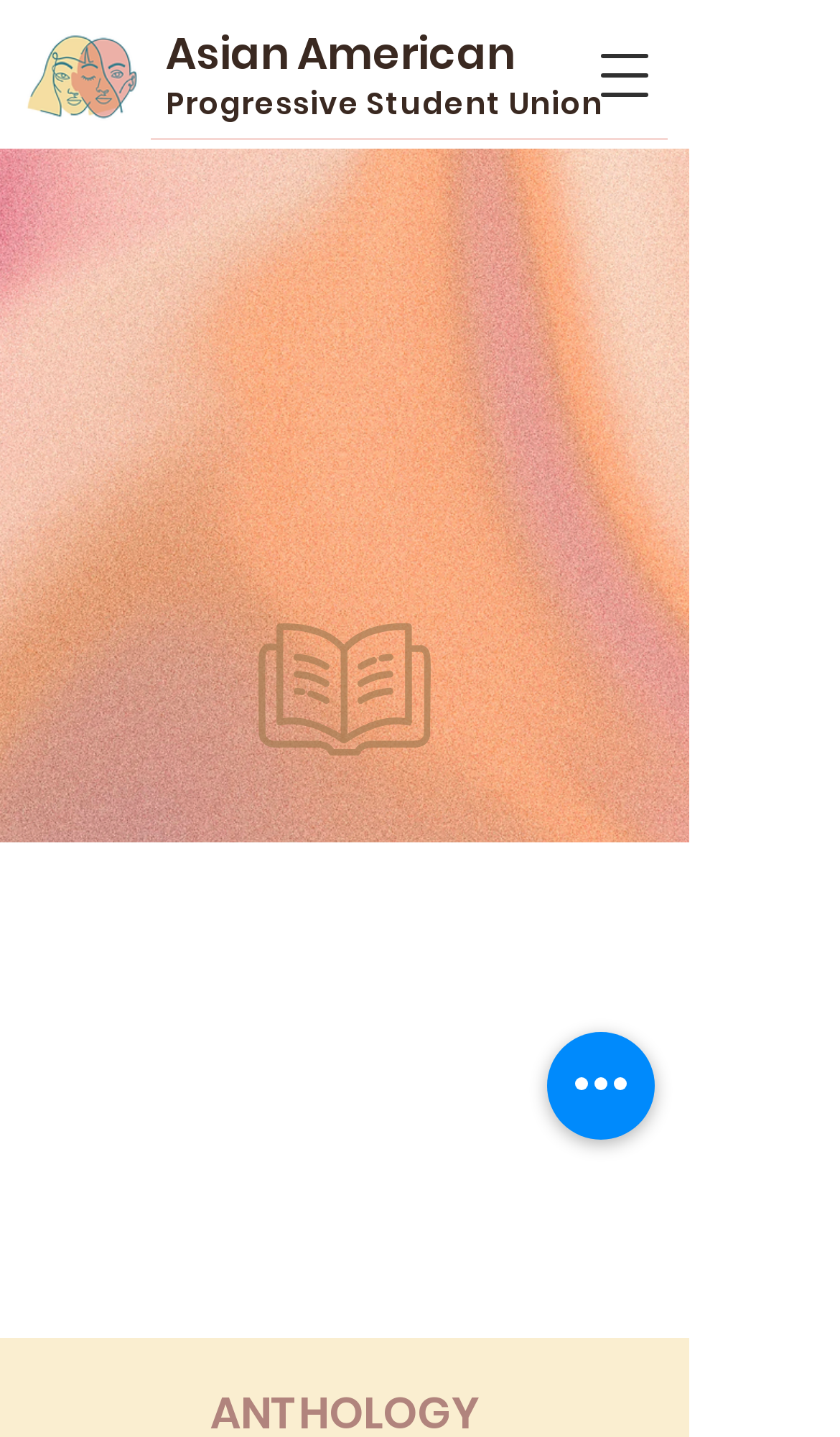Explain the webpage's layout and main content in detail.

The webpage is about the "MOTHERLAND Anthology" related to the Asian American Progressive Student Union (AAPSU). At the top-left corner, there is an AAPSU logo image. Below the logo, there are two headings, "Asian American" and "Progressive Student Union", placed side by side. 

To the right of these headings, there is a button to open a navigation menu. On the top-right corner, there is another button for quick actions. 

The main content of the webpage is divided into two sections. The first section is a region labeled "Events", which spans across the top of the page. Below this region, there is a large image that takes up most of the page's width. 

Above the image, there is a heading that reads "The Motherland Antholgy". Below the image, there is a paragraph of text labeled "Submission Guidelines".